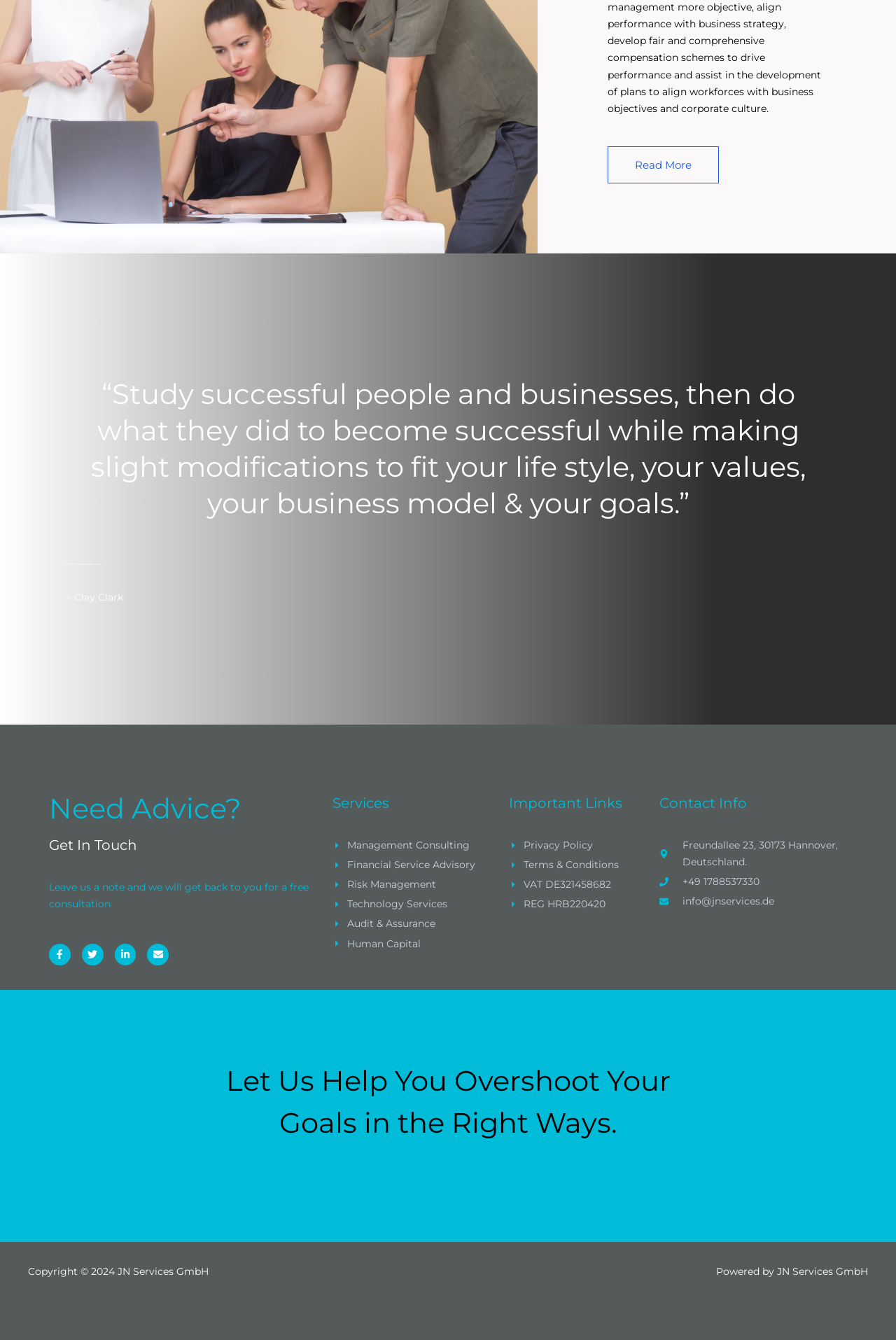Please identify the bounding box coordinates of the element's region that needs to be clicked to fulfill the following instruction: "Click Read More". The bounding box coordinates should consist of four float numbers between 0 and 1, i.e., [left, top, right, bottom].

[0.678, 0.109, 0.802, 0.137]